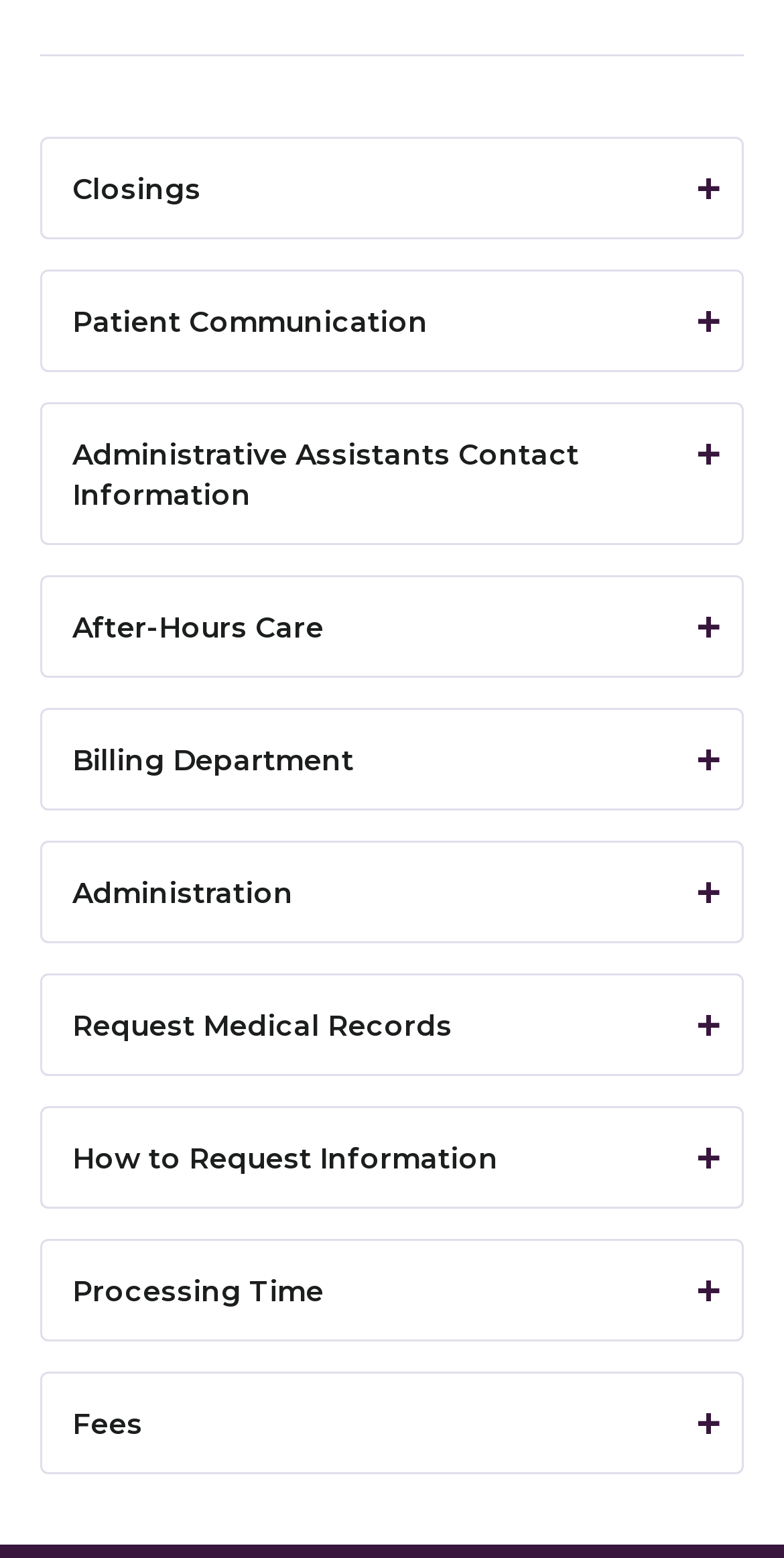Find the bounding box coordinates of the UI element according to this description: "Tanker and Vacuumation Training".

None